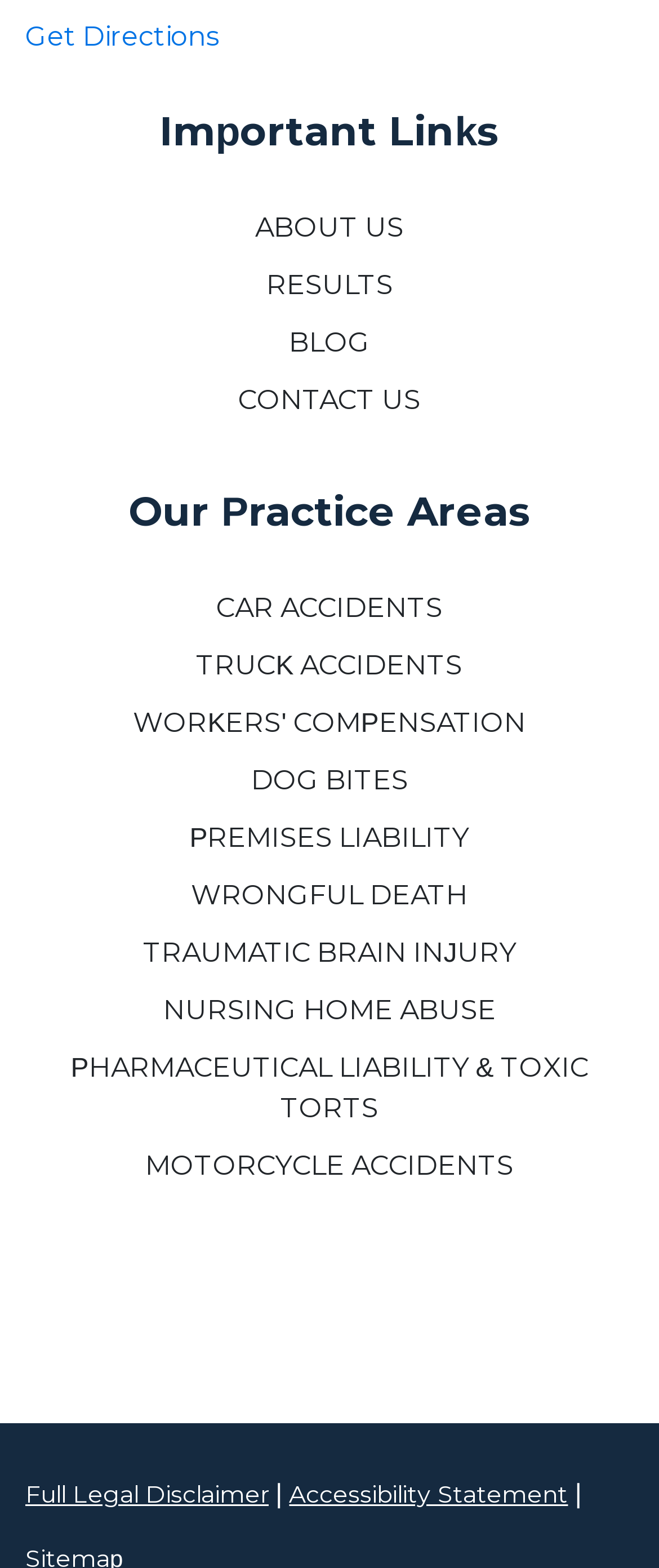What is the last link listed under 'Our Practice Areas'?
From the details in the image, answer the question comprehensively.

I looked at the section titled 'Our Practice Areas' and found that the last link listed is 'MOTORCYCLE ACCIDENTS'.